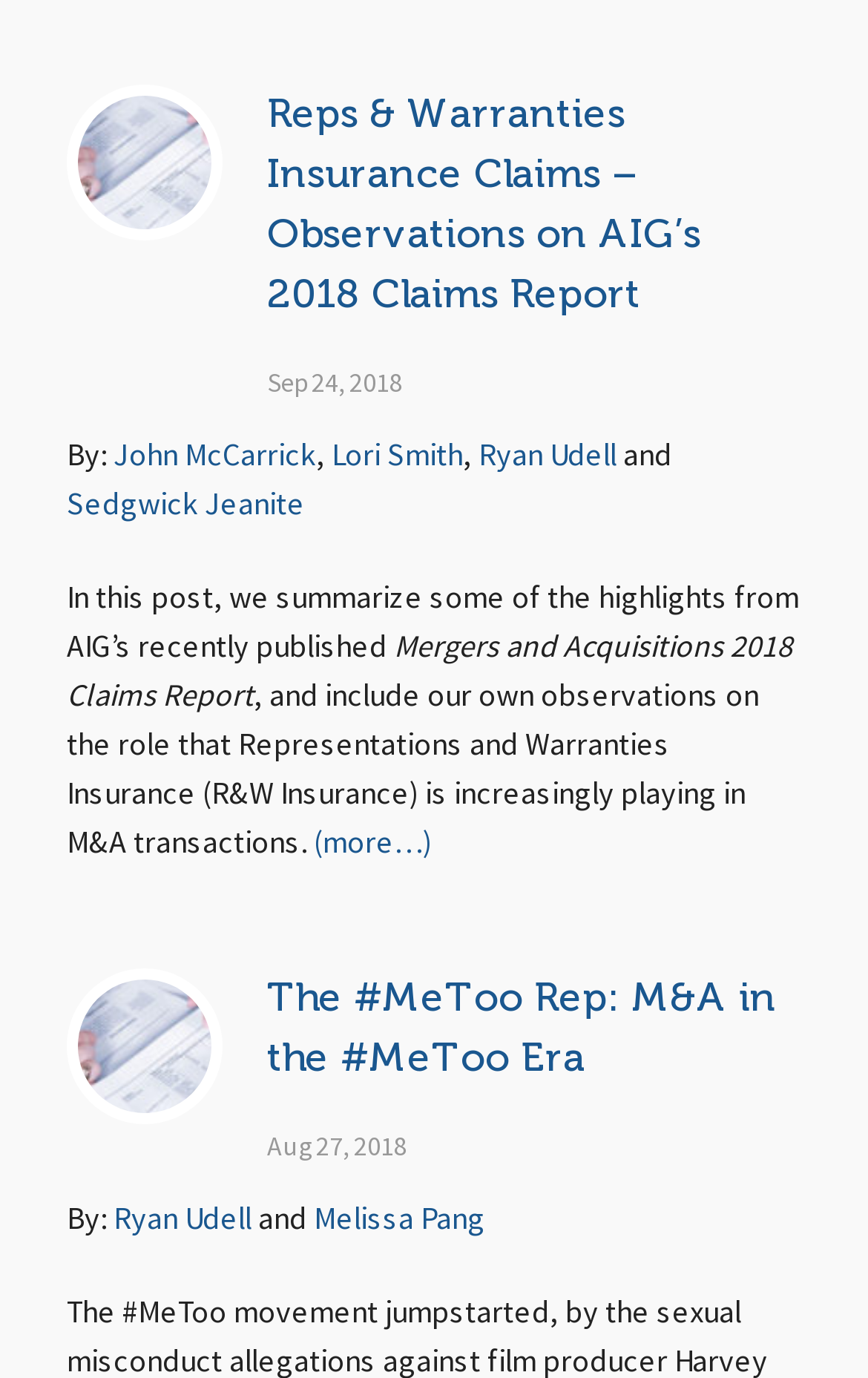Specify the bounding box coordinates for the region that must be clicked to perform the given instruction: "Click on Africa".

None